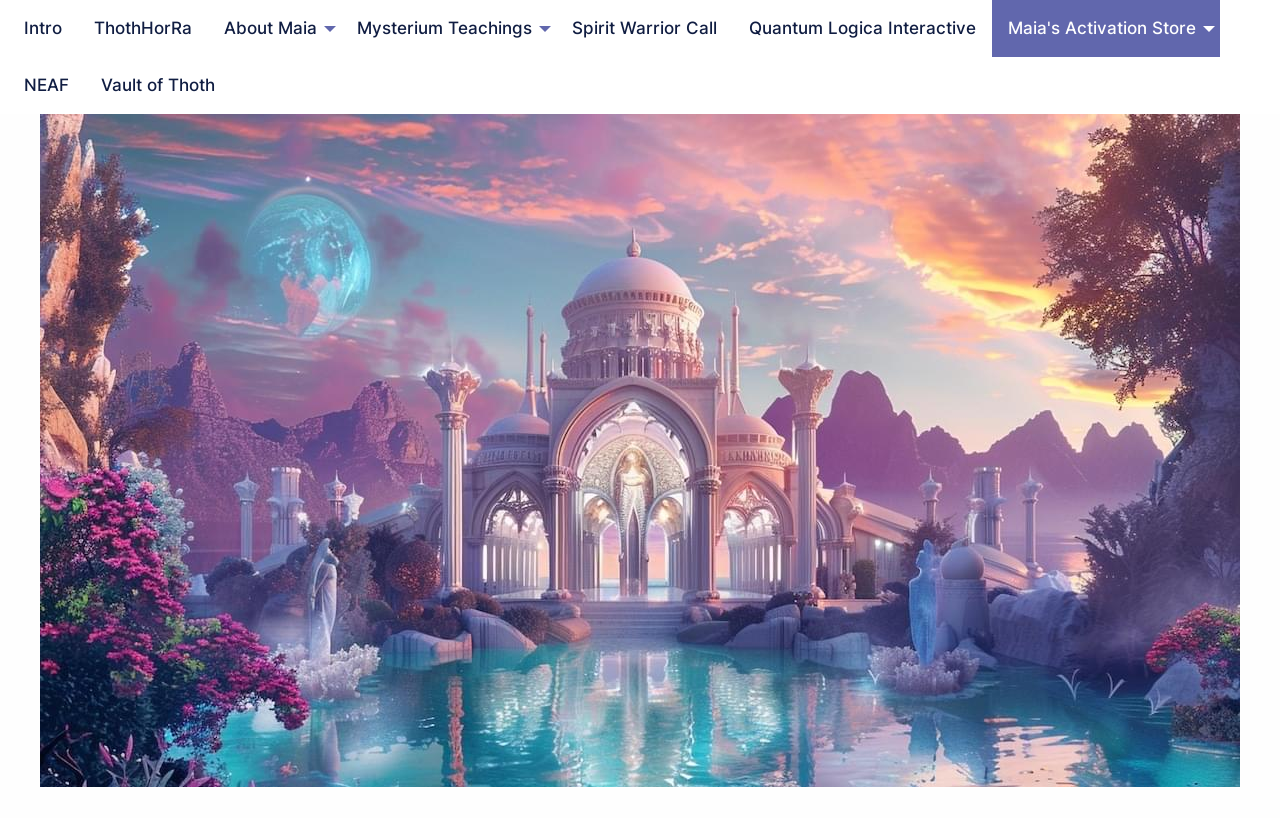Generate the text of the webpage's primary heading.

Maia's Activation Store